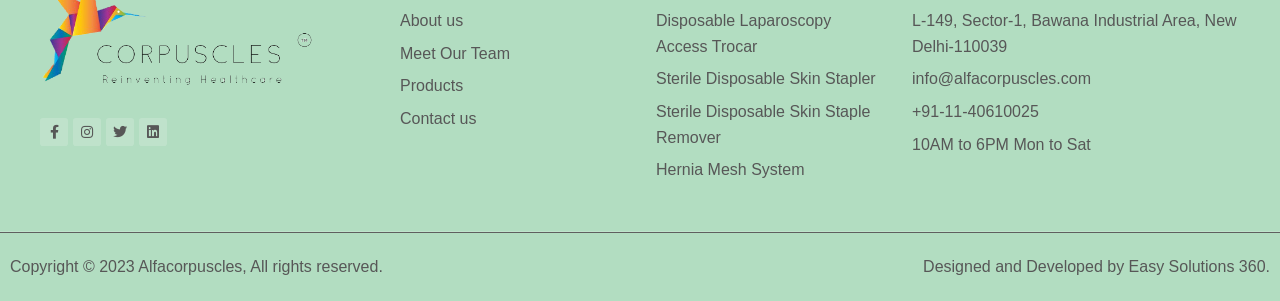Provide the bounding box coordinates of the area you need to click to execute the following instruction: "Learn more about Disposable Laparoscopy Access Trocar".

[0.512, 0.027, 0.688, 0.197]